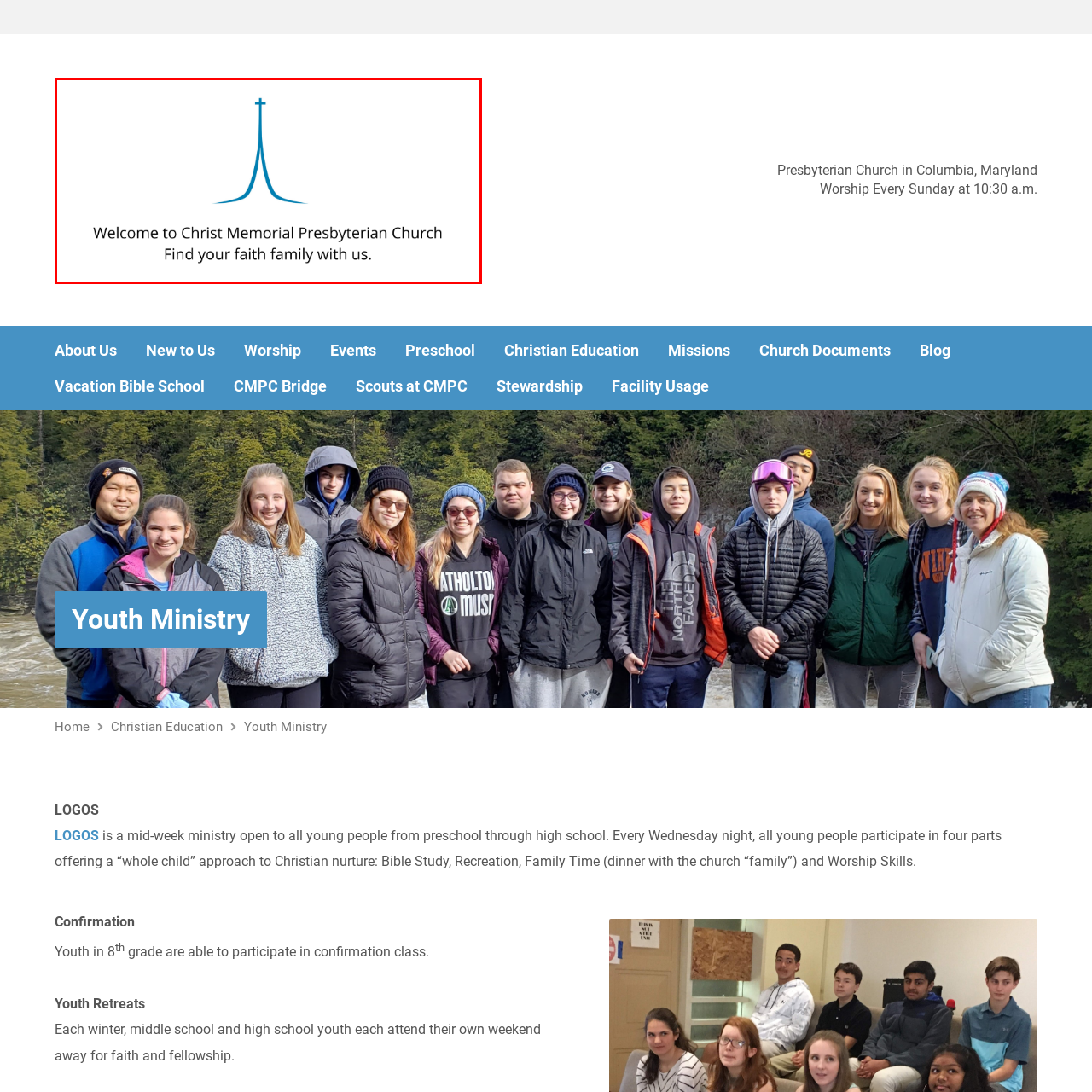What is the invitation from the church?
Review the image area surrounded by the red bounding box and give a detailed answer to the question.

The caption states that the text below the cross reads 'Welcome to Christ Memorial Presbyterian Church,' followed by the invitation, 'Find your faith family with us', which directly answers the question.